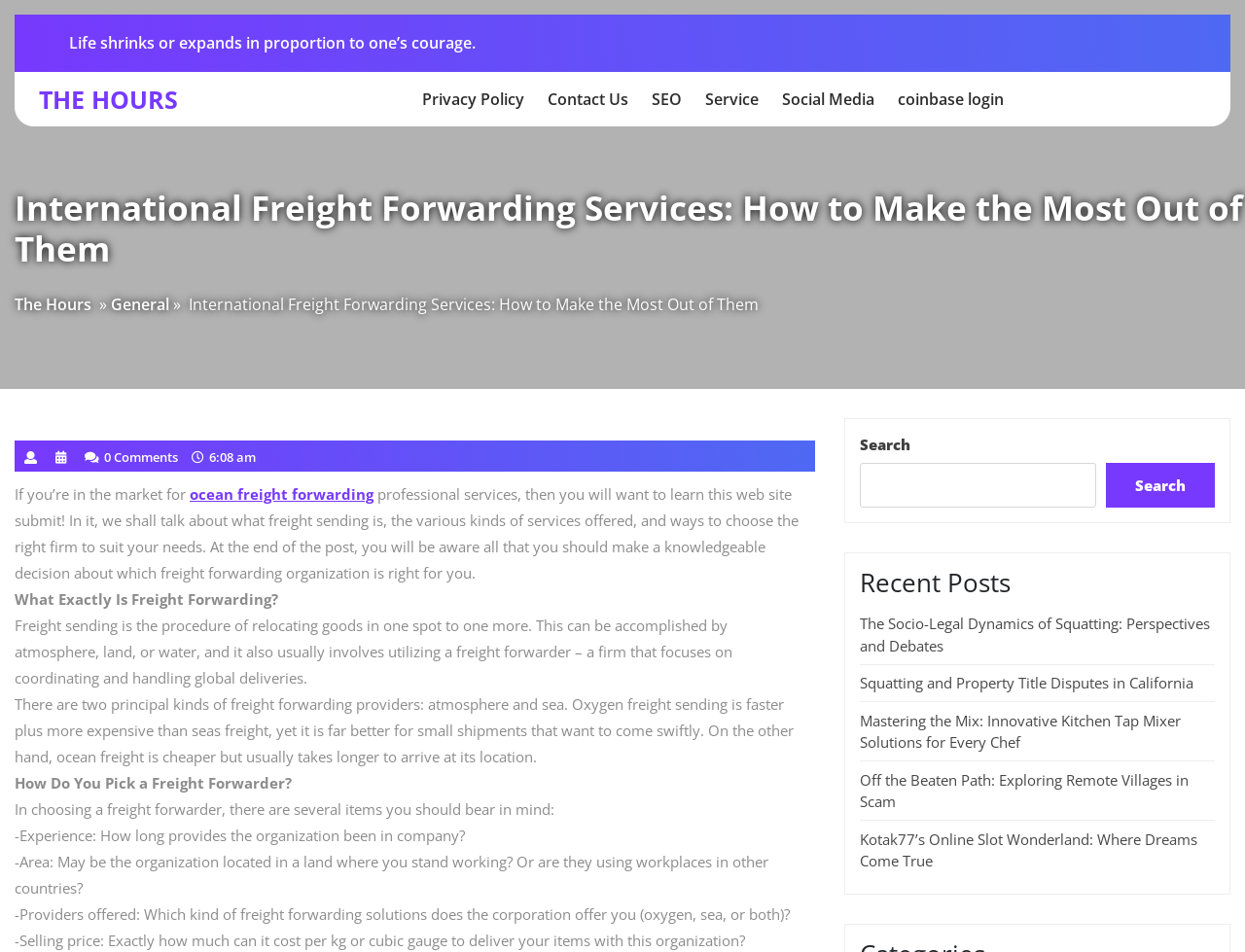Based on the image, provide a detailed and complete answer to the question: 
What is the topic of the main article?

I found the main article by looking at the heading element with the bounding box coordinates [0.012, 0.198, 1.0, 0.283]. The text of this element is 'International Freight Forwarding Services: How to Make the Most Out of Them', indicating that the main article is about international freight forwarding services.